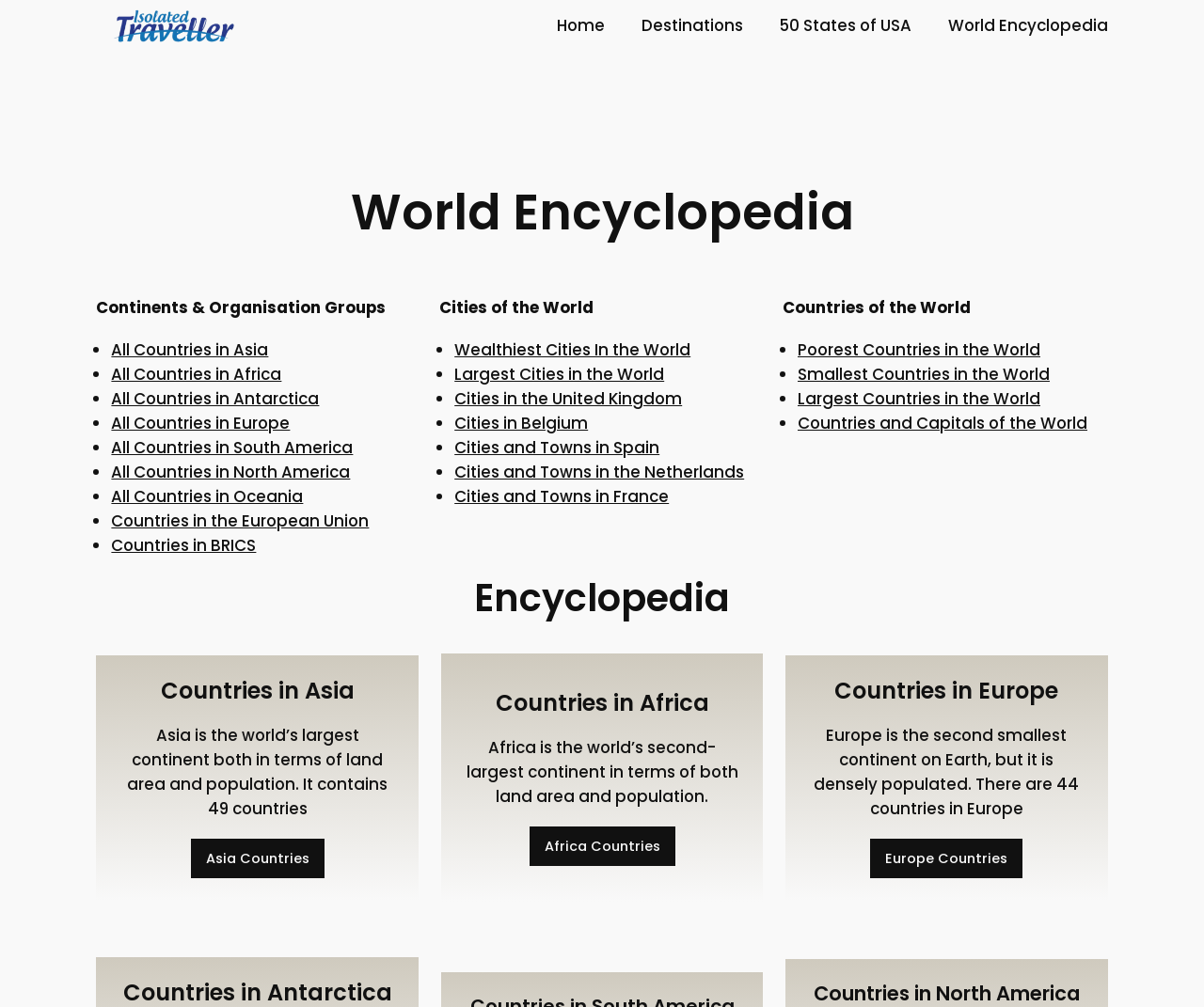Look at the image and write a detailed answer to the question: 
What is the largest continent in terms of land area and population?

According to the text under the 'Countries in Asia' section, Asia is the world's largest continent both in terms of land area and population.